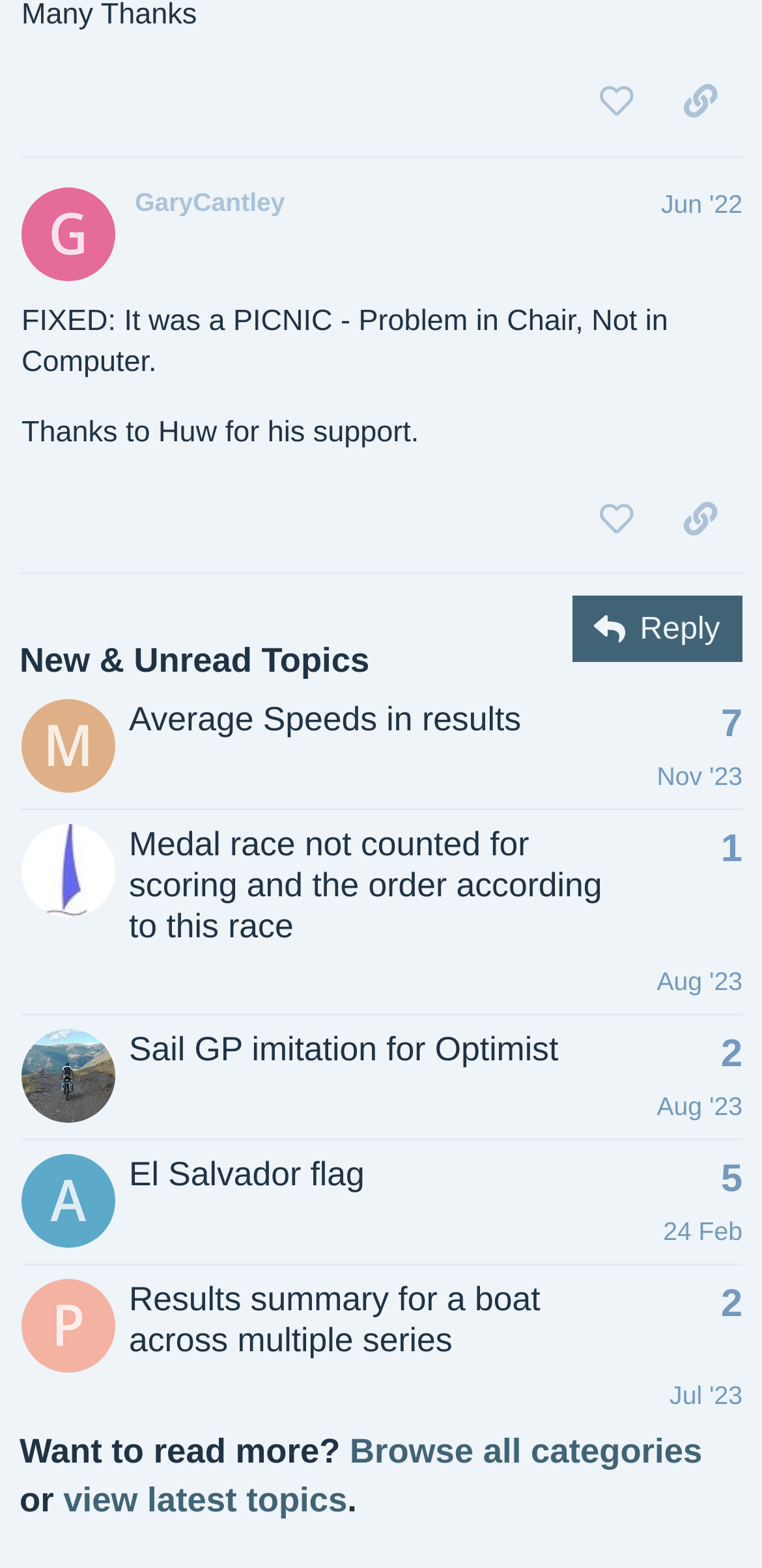Who is the author of the post 'FIXED: It was a PICNIC - Problem in Chair, Not in Computer.'?
Please provide a single word or phrase as the answer based on the screenshot.

GaryCantley